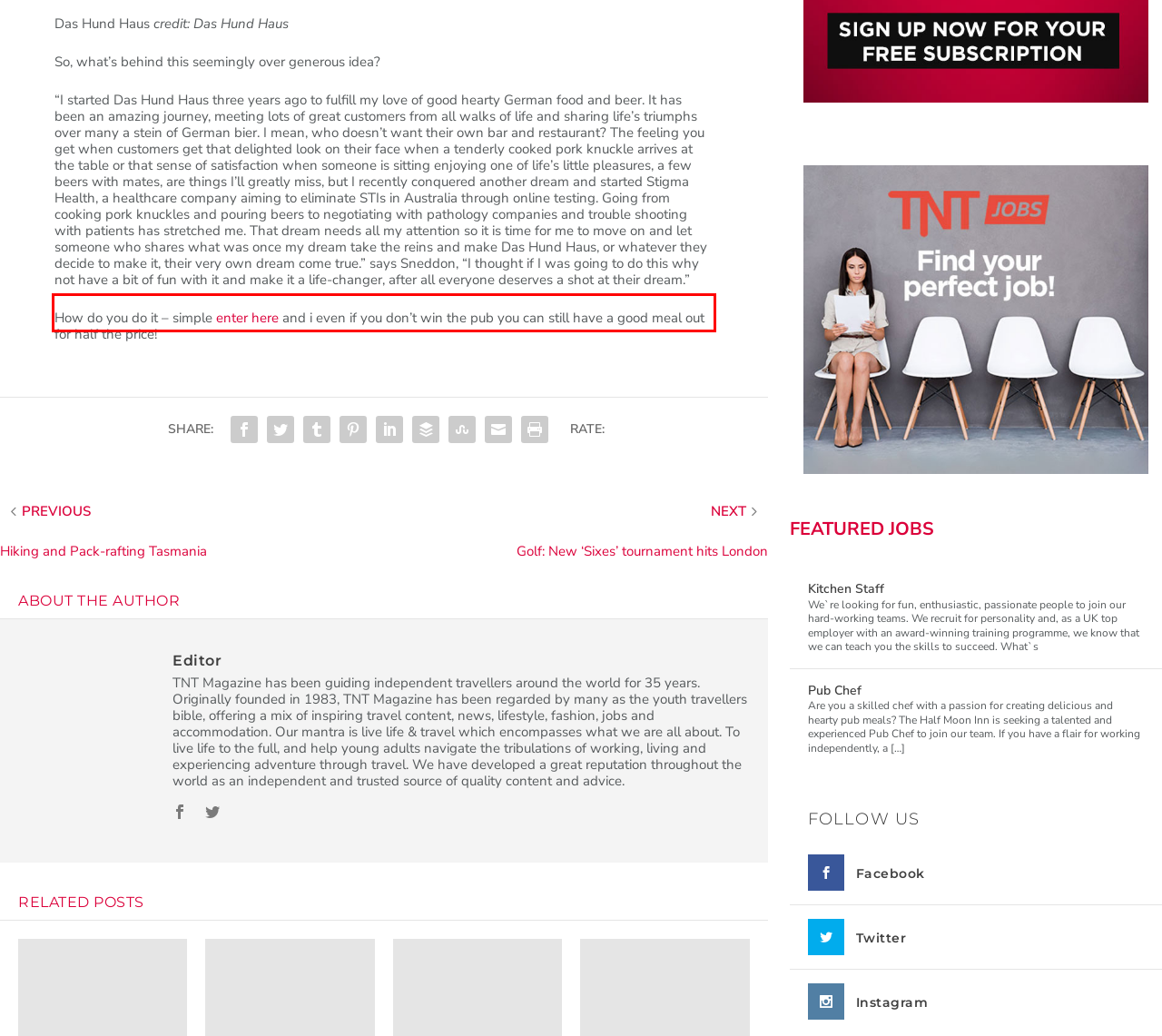Identify and transcribe the text content enclosed by the red bounding box in the given screenshot.

How do you do it – simple enter here and i even if you don’t win the pub you can still have a good meal out for half the price!